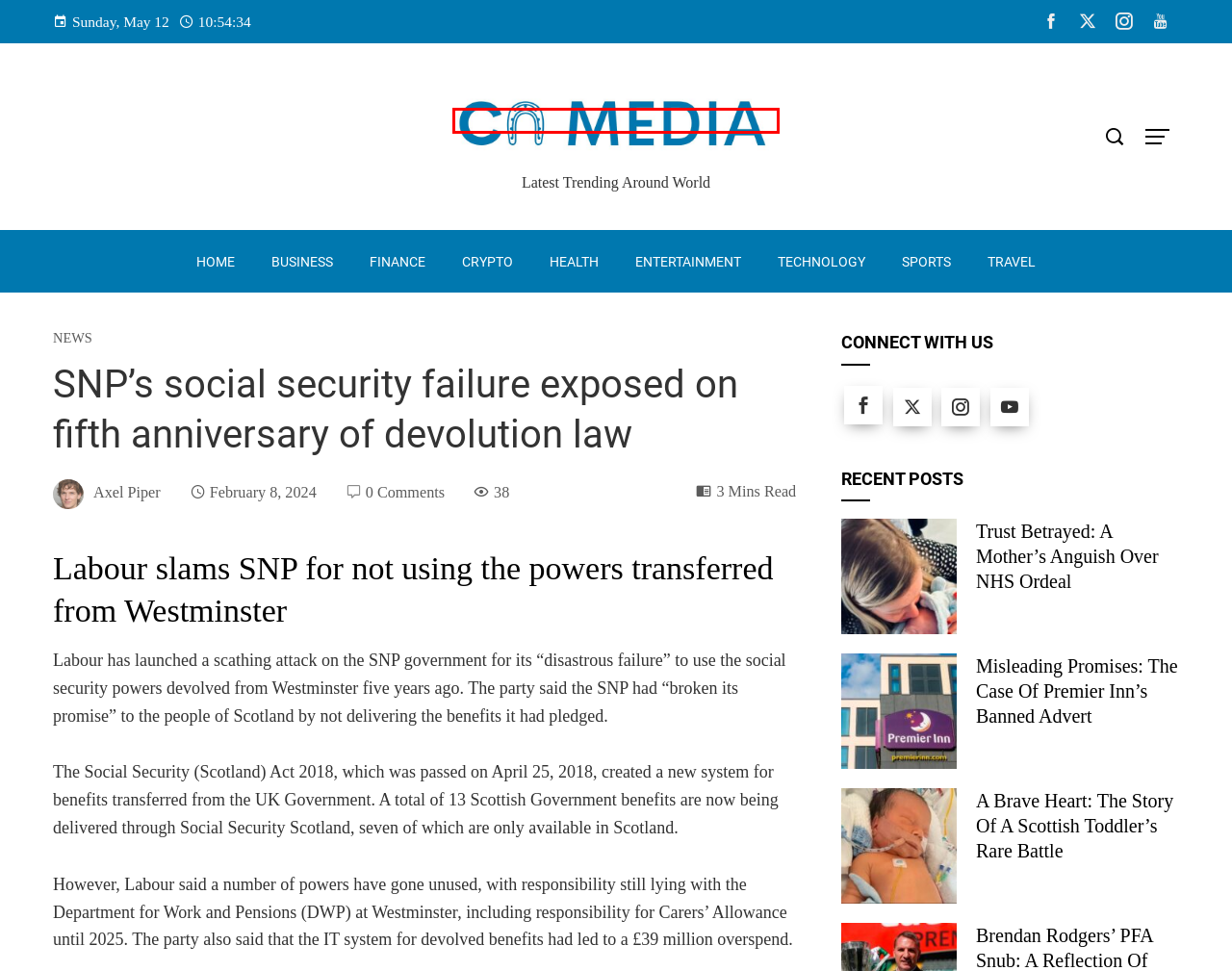Consider the screenshot of a webpage with a red bounding box and select the webpage description that best describes the new page that appears after clicking the element inside the red box. Here are the candidates:
A. Finance Archives - CN Media
B. Health Archives - CN Media
C. Travel Archives - CN Media
D. Home - CN Media
E. A Brave Heart: The Story of a Scottish Toddler’s Rare Battle
F. Technology Archives - CN Media
G. Crypto Archives - CN Media
H. Business Archives - CN Media

D